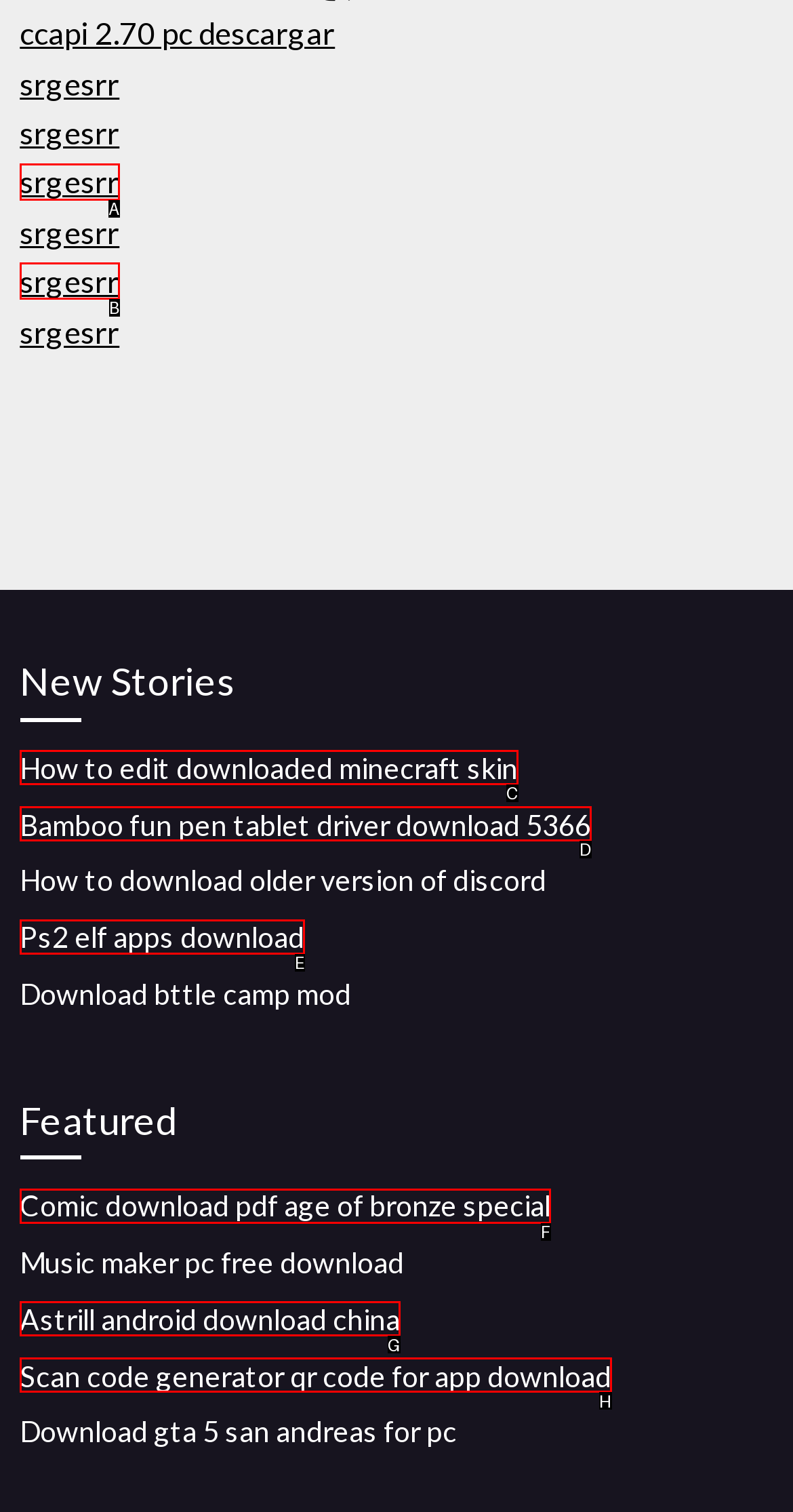Match the HTML element to the given description: srgesrr
Indicate the option by its letter.

B